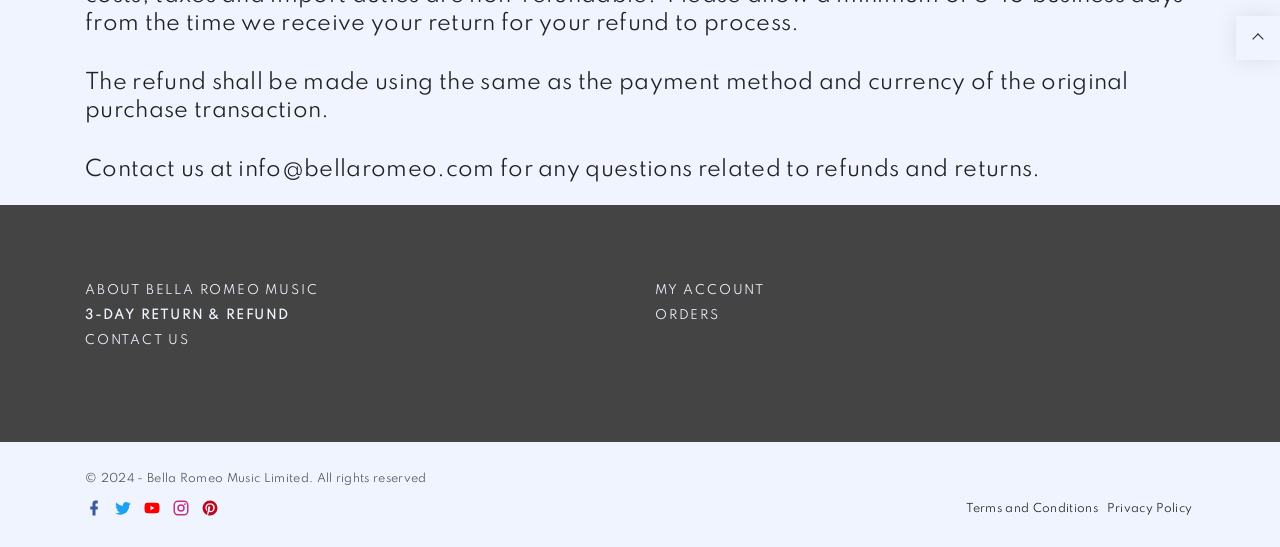Can you find the bounding box coordinates for the element that needs to be clicked to execute this instruction: "View Terms and Conditions"? The coordinates should be given as four float numbers between 0 and 1, i.e., [left, top, right, bottom].

[0.754, 0.92, 0.858, 0.942]